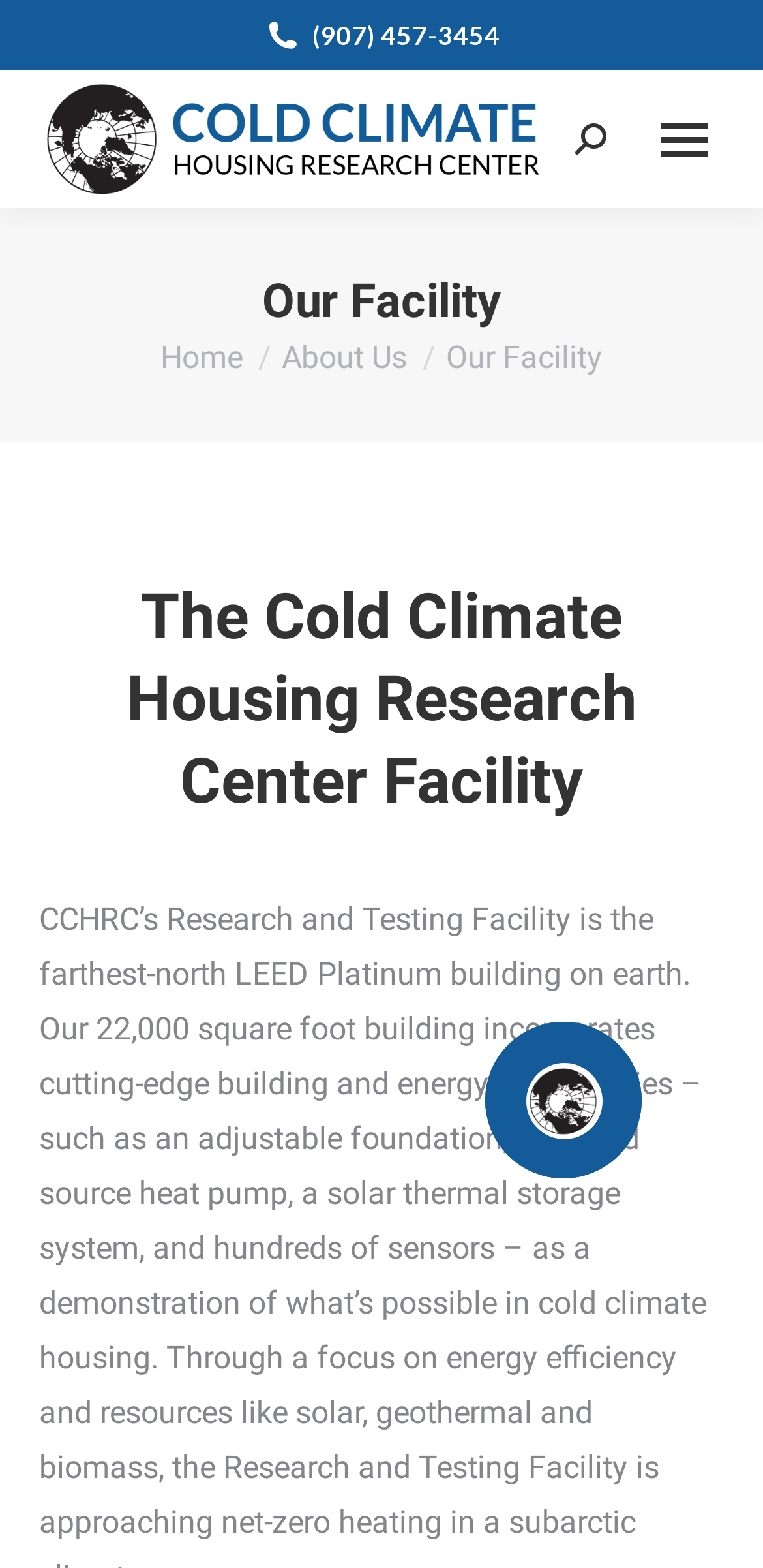Provide a brief response to the question below using a single word or phrase: 
How many links are in the breadcrumb navigation?

3